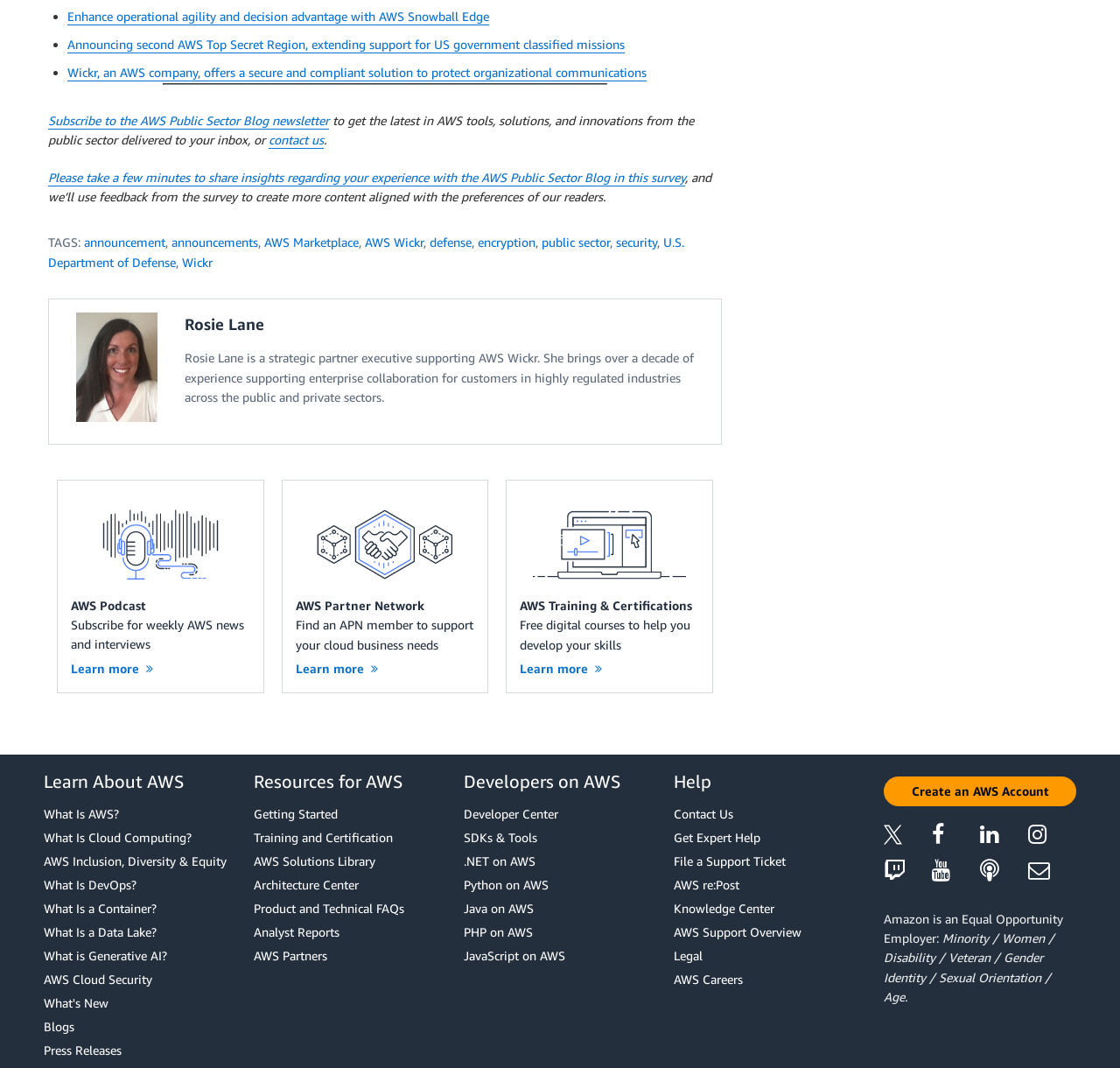Determine the bounding box coordinates of the element that should be clicked to execute the following command: "Contact us".

[0.24, 0.124, 0.289, 0.138]